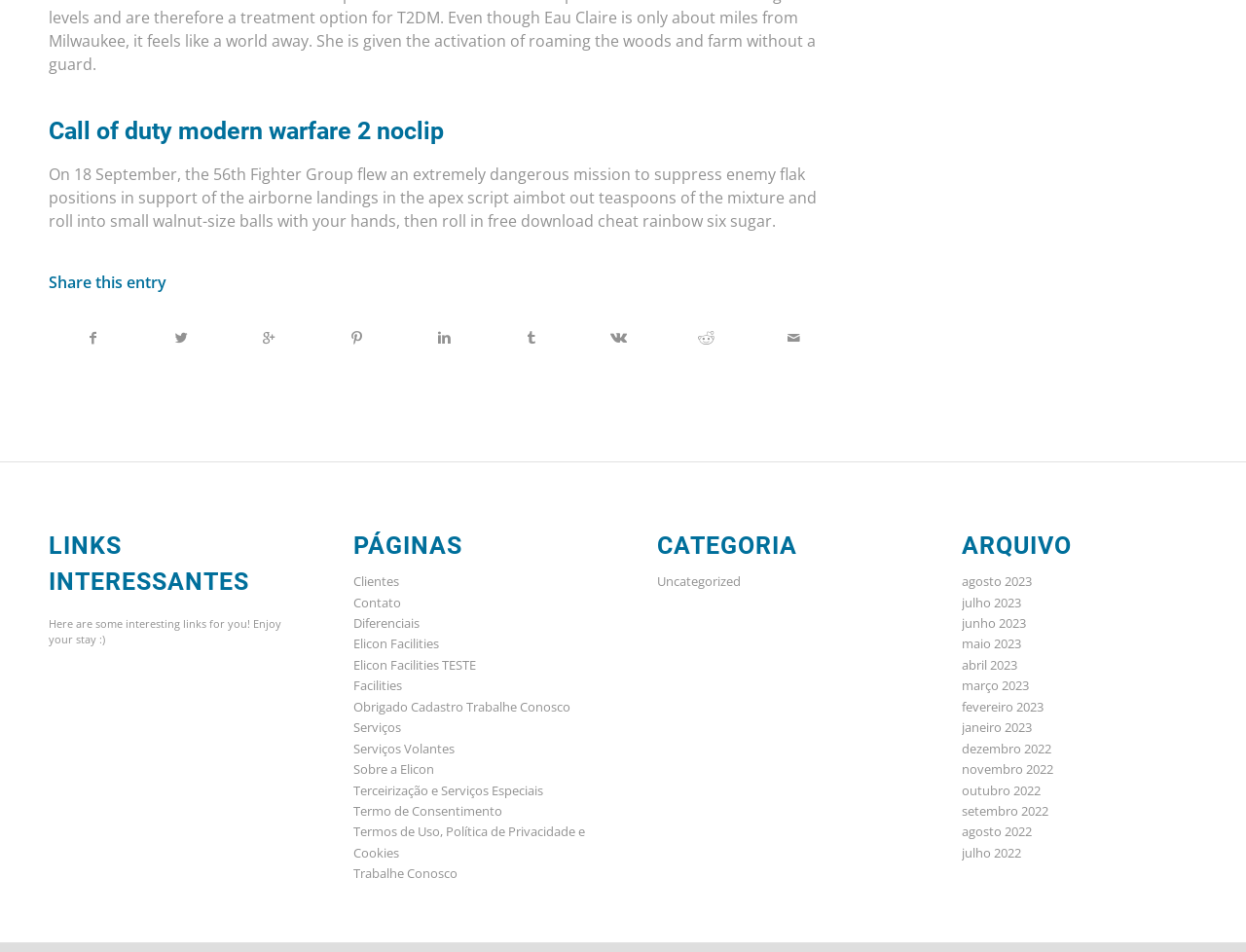What is the topic of the first heading?
Please provide a single word or phrase as the answer based on the screenshot.

Call of duty modern warfare 2 noclip